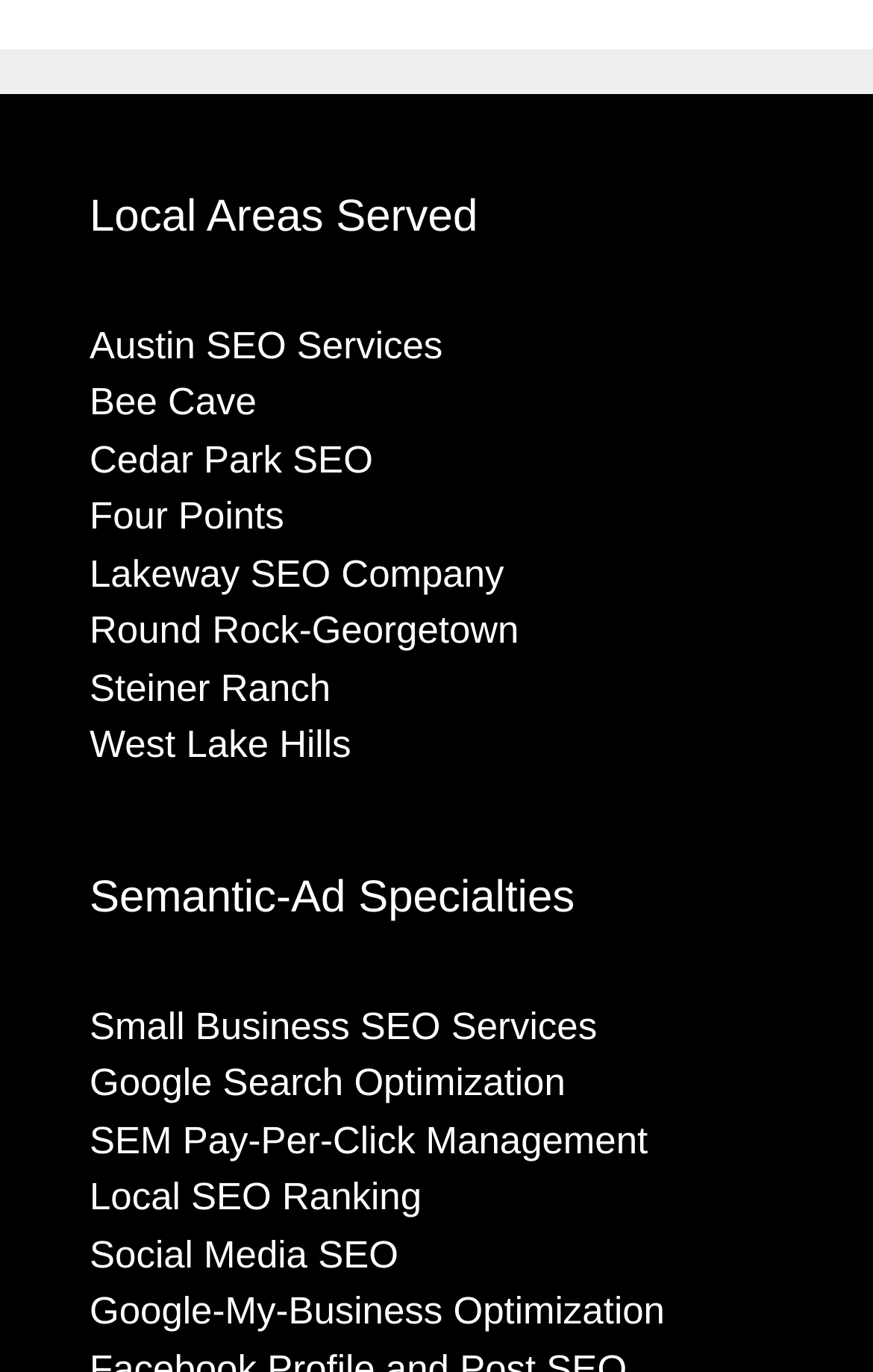Extract the bounding box coordinates for the UI element described by the text: "Small Business SEO Services". The coordinates should be in the form of [left, top, right, bottom] with values between 0 and 1.

[0.103, 0.732, 0.684, 0.763]